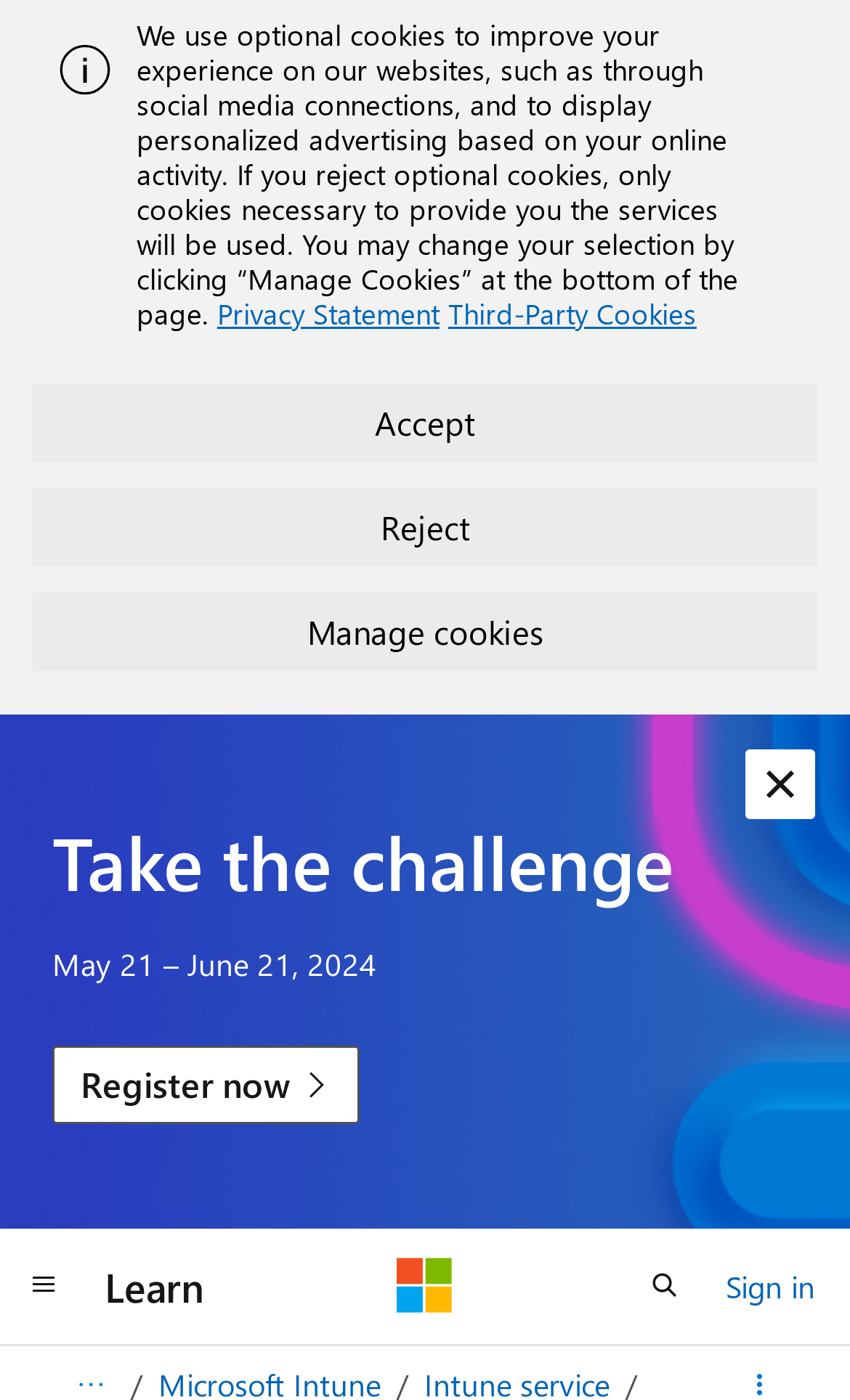Answer the question in one word or a short phrase:
What is the function of the 'Global navigation' button?

To navigate globally